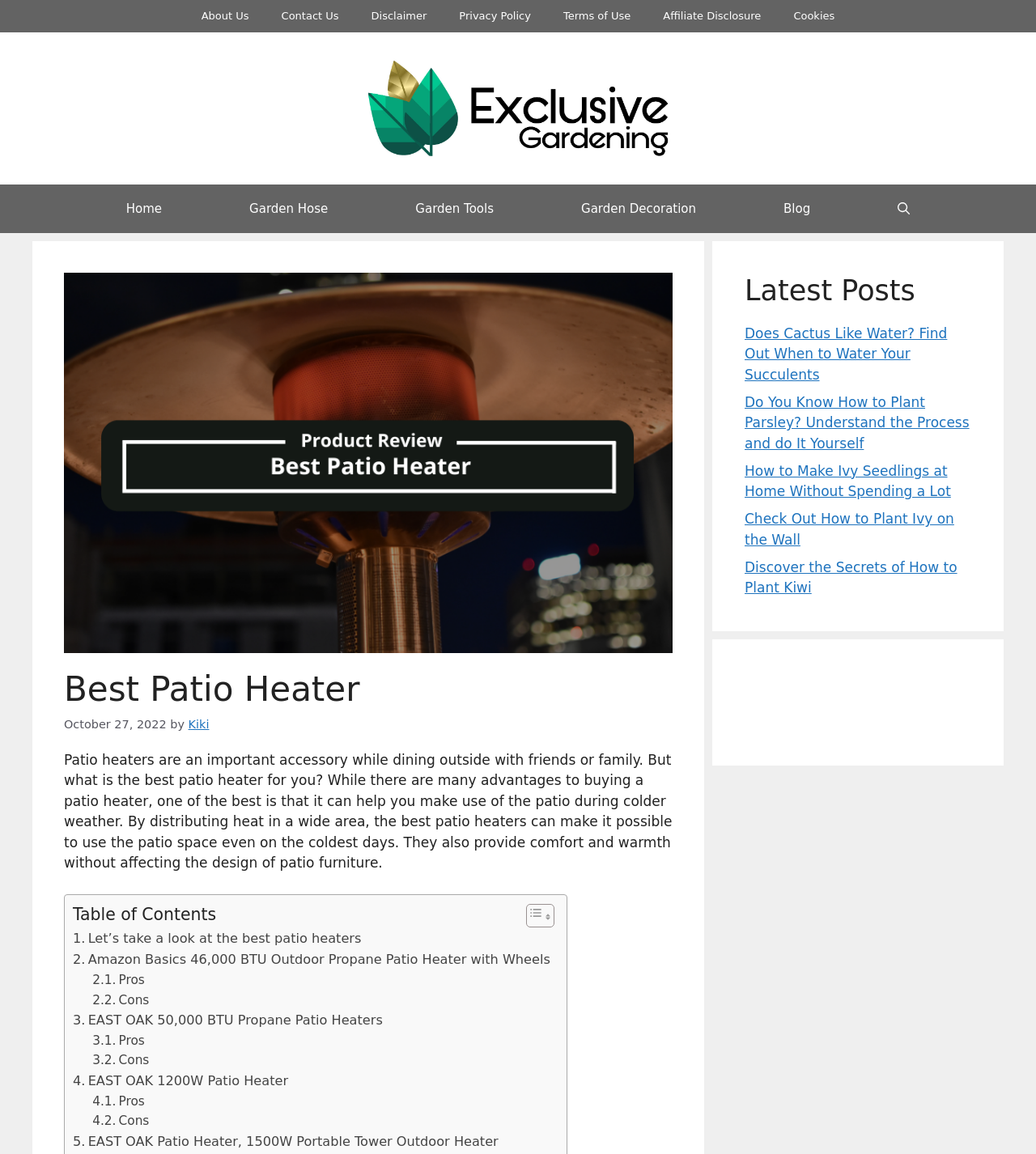Please give a concise answer to this question using a single word or phrase: 
What is the section below the main content about?

Latest Posts